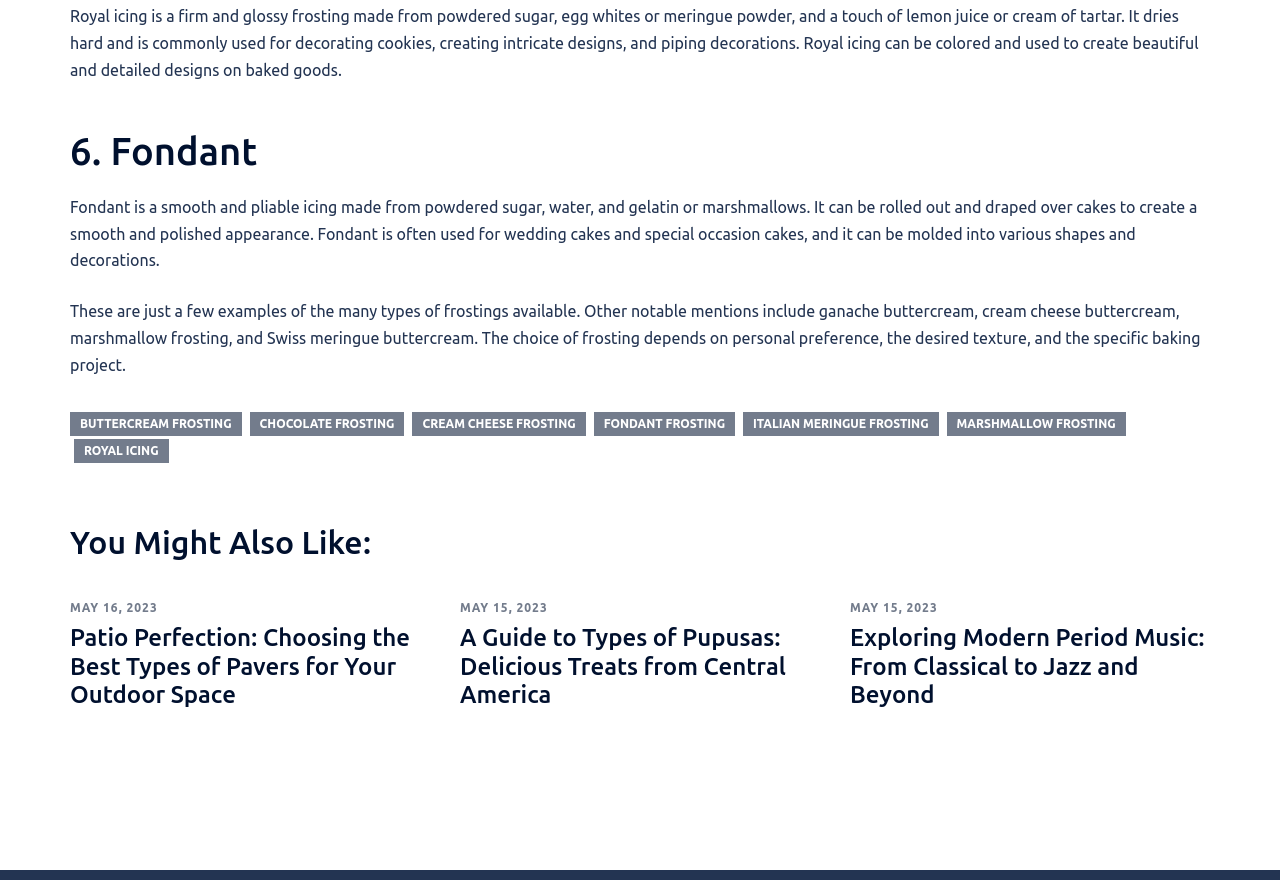Provide a brief response to the question below using a single word or phrase: 
What is royal icing made of?

powdered sugar, egg whites, lemon juice